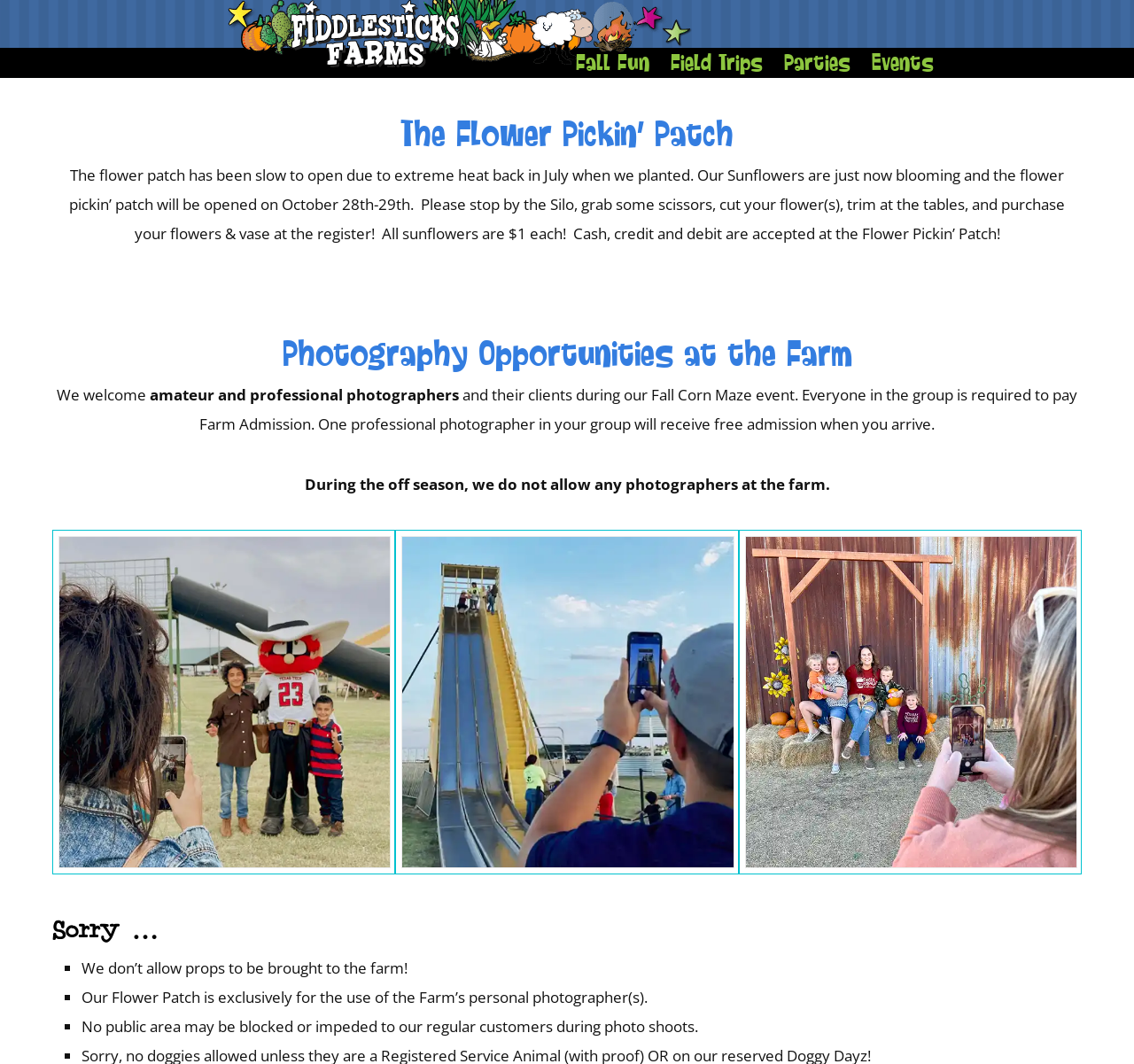Please give a succinct answer to the question in one word or phrase:
What is the purpose of the Flower Pickin’ Patch?

To pick flowers